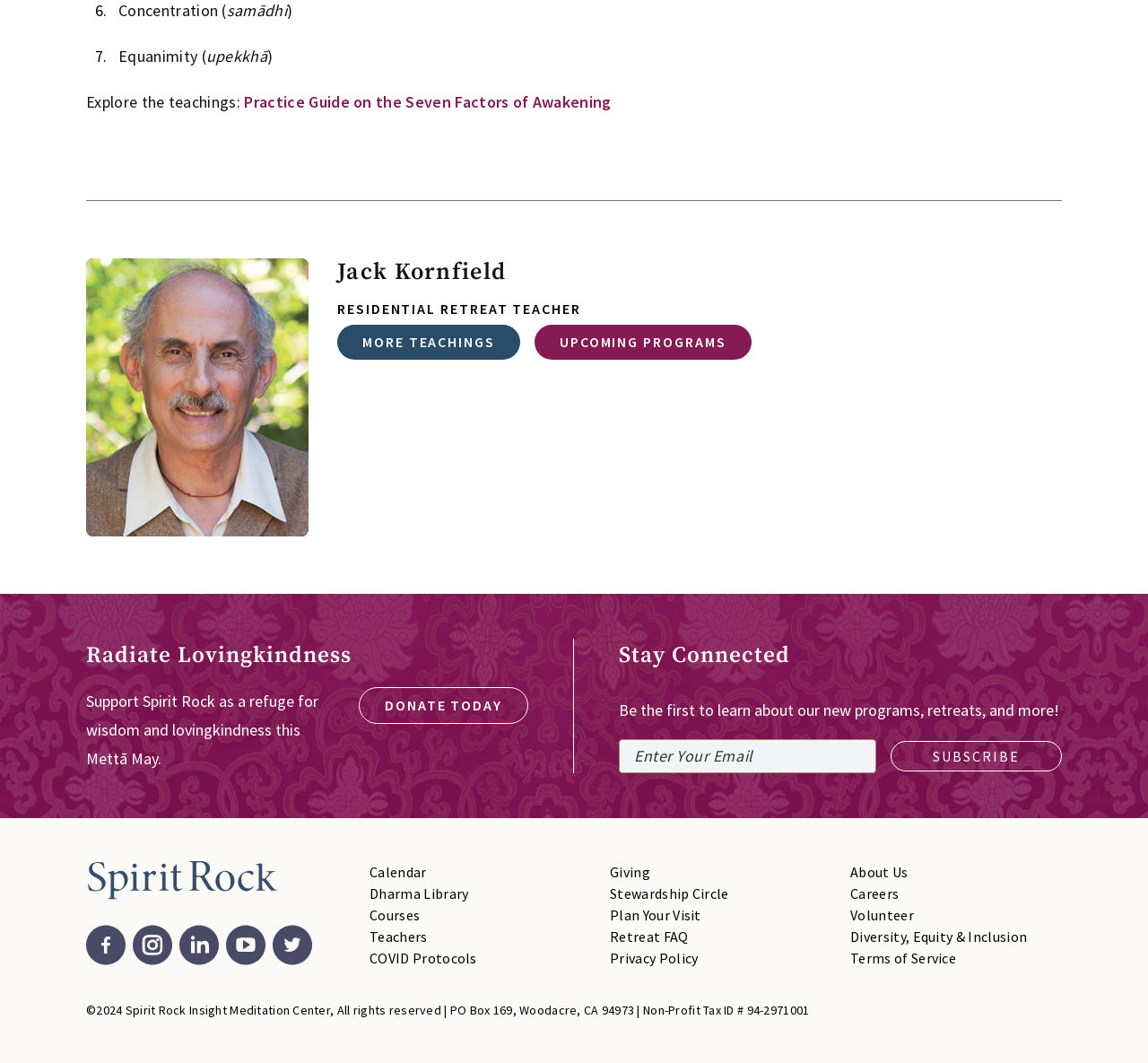Identify the bounding box coordinates of the element to click to follow this instruction: 'Donate to Spirit Rock today'. Ensure the coordinates are four float values between 0 and 1, provided as [left, top, right, bottom].

[0.312, 0.646, 0.46, 0.681]